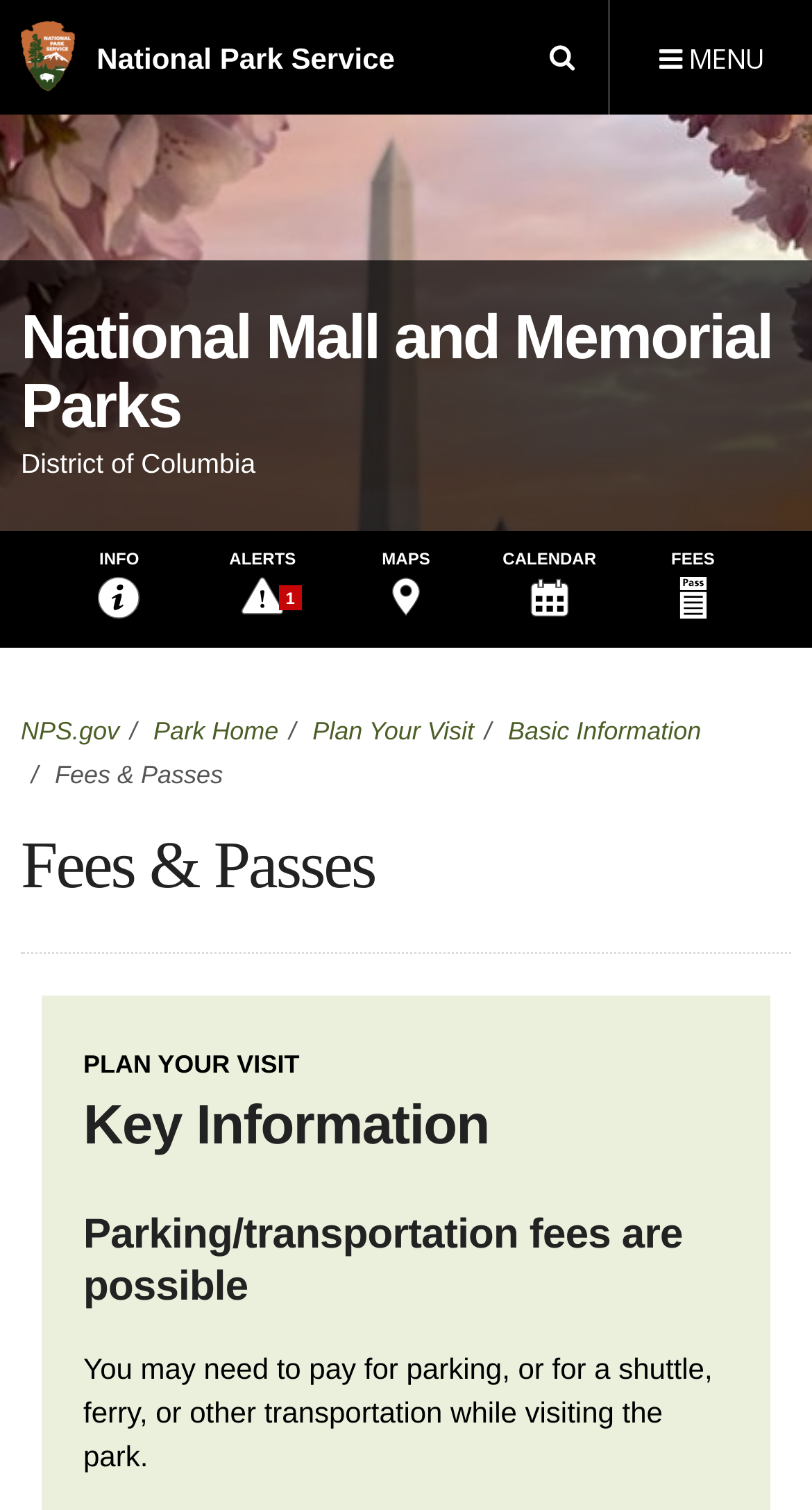Look at the image and give a detailed response to the following question: What type of fees are mentioned on the webpage?

I found the answer by looking at the heading element with the text 'Parking/transportation fees are possible' and the static text element that explains what these fees are for, which suggests that the webpage mentions parking and transportation fees.